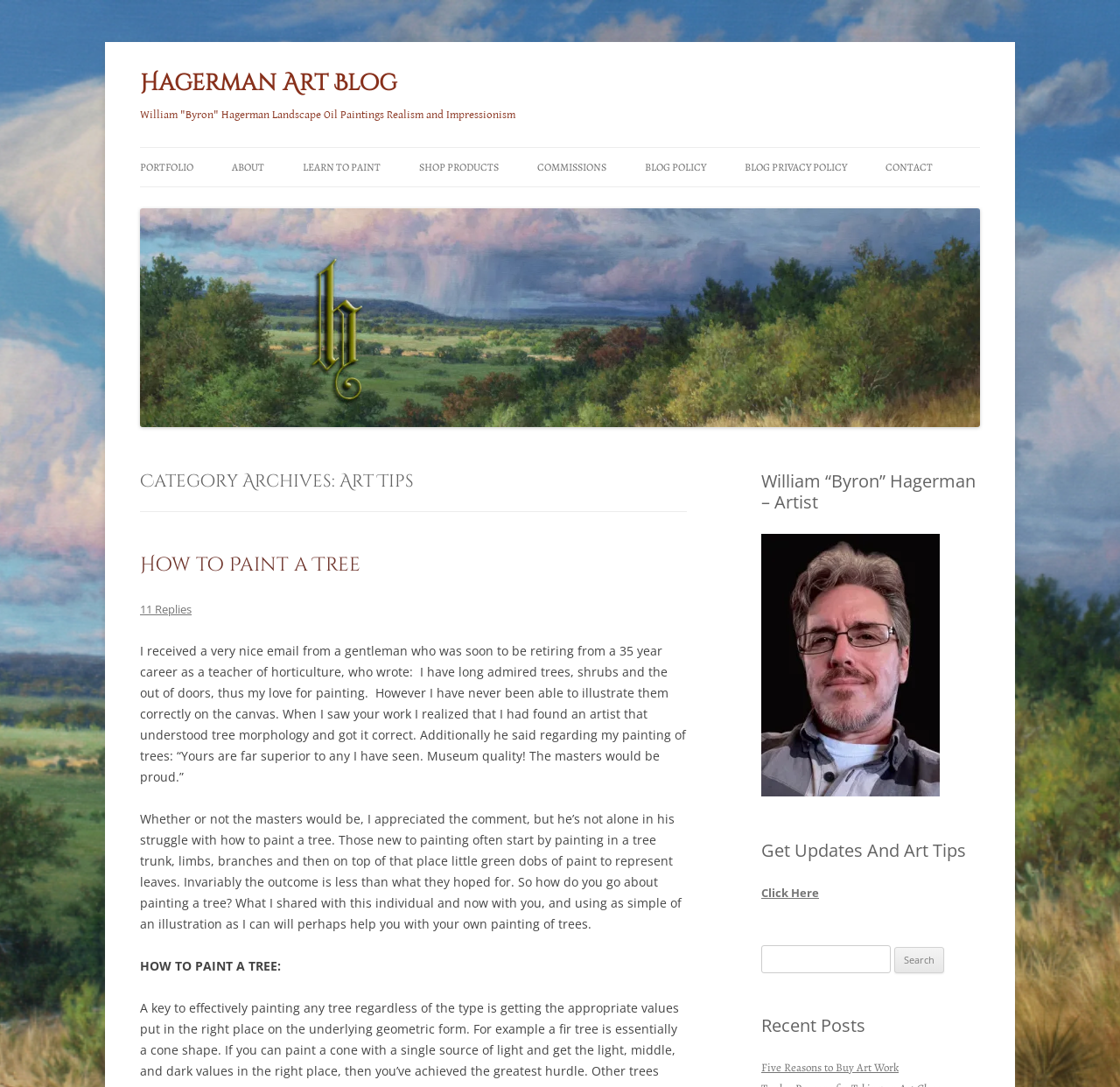Locate the bounding box coordinates of the element I should click to achieve the following instruction: "Search for something".

[0.68, 0.87, 0.795, 0.896]